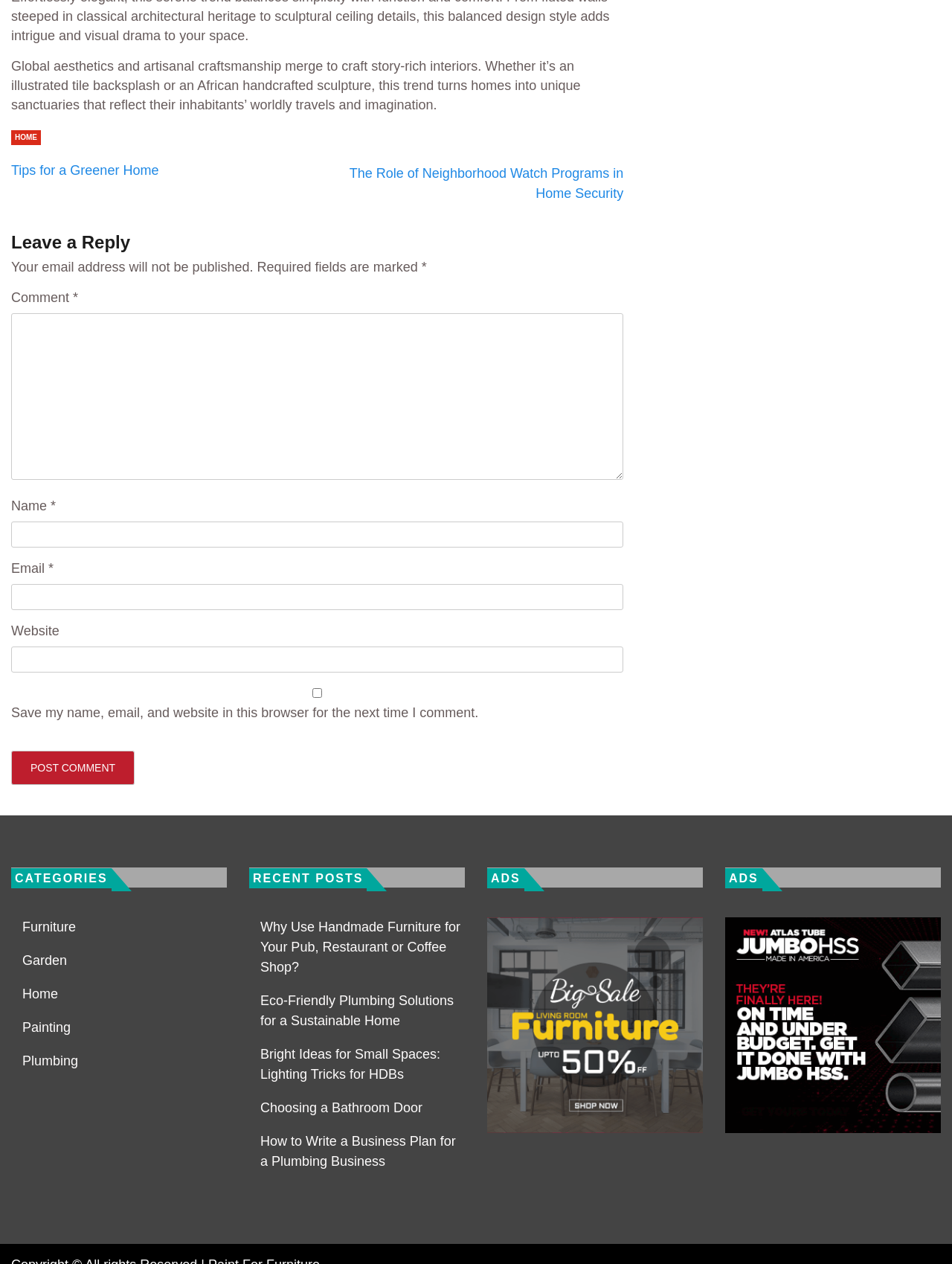Identify the bounding box coordinates for the element that needs to be clicked to fulfill this instruction: "Click on the 'HOME' link". Provide the coordinates in the format of four float numbers between 0 and 1: [left, top, right, bottom].

[0.012, 0.103, 0.043, 0.115]